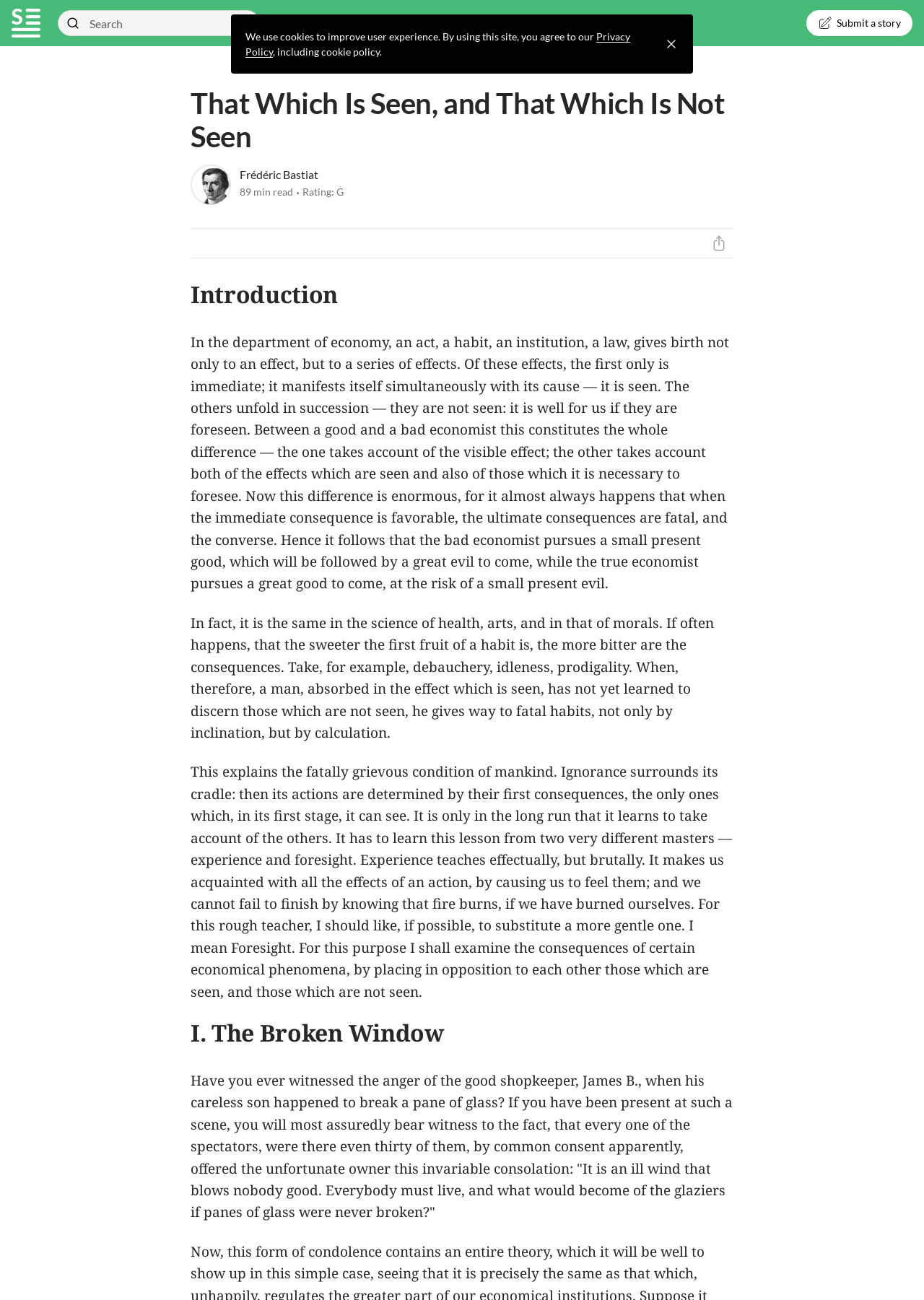Locate the bounding box coordinates of the area to click to fulfill this instruction: "Close the notification". The bounding box should be presented as four float numbers between 0 and 1, in the order [left, top, right, bottom].

[0.719, 0.022, 0.734, 0.046]